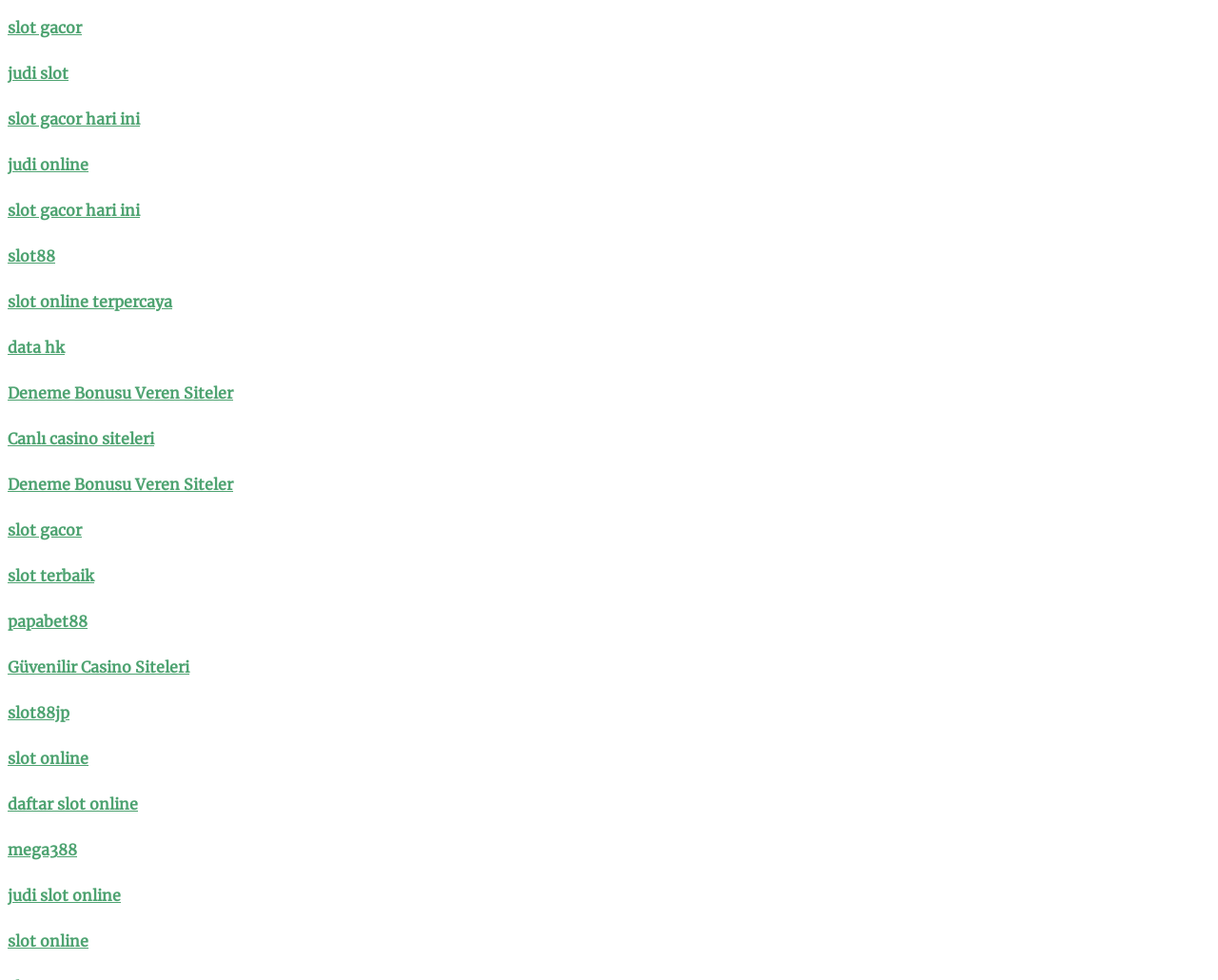What language are the links written in?
Based on the screenshot, give a detailed explanation to answer the question.

By analyzing the OCR text of the links, I can see that they are written in multiple languages, including English ('slot gacor hari ini', 'slot88', 'slot online terpercaya', 'data hk'), Turkish ('Deneme Bonusu Veren Siteler', 'Canlı casino siteleri'), and possibly others. This suggests that the webpage is listing links in multiple languages.